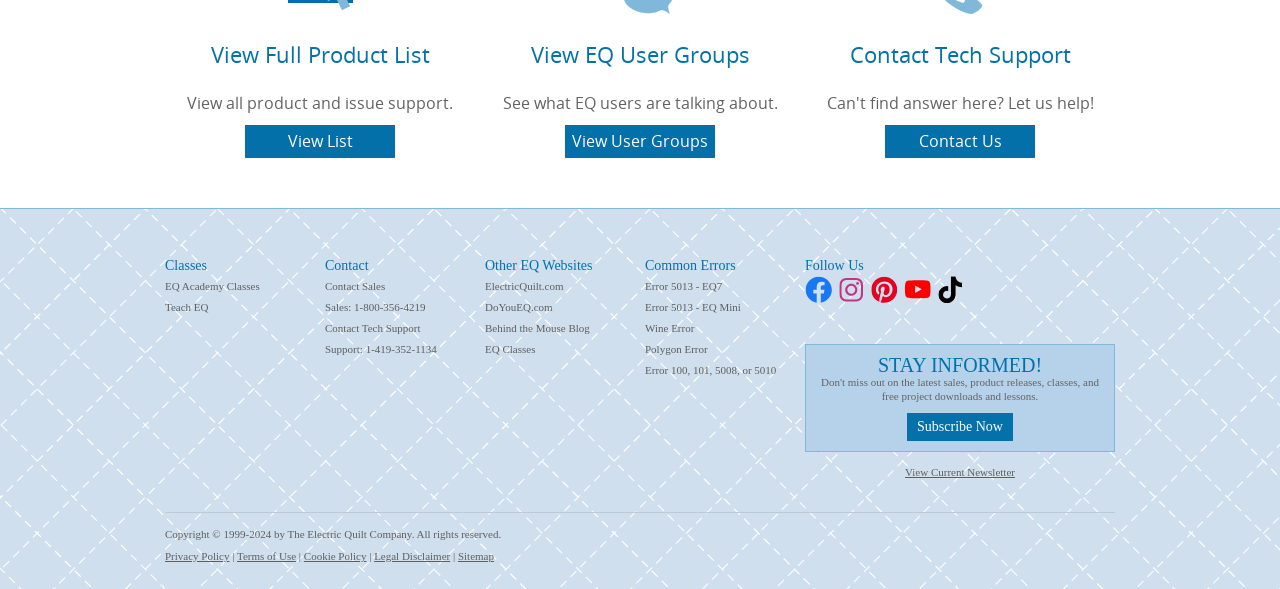Determine the bounding box coordinates of the area to click in order to meet this instruction: "Explore EQ Academy classes".

[0.129, 0.475, 0.203, 0.496]